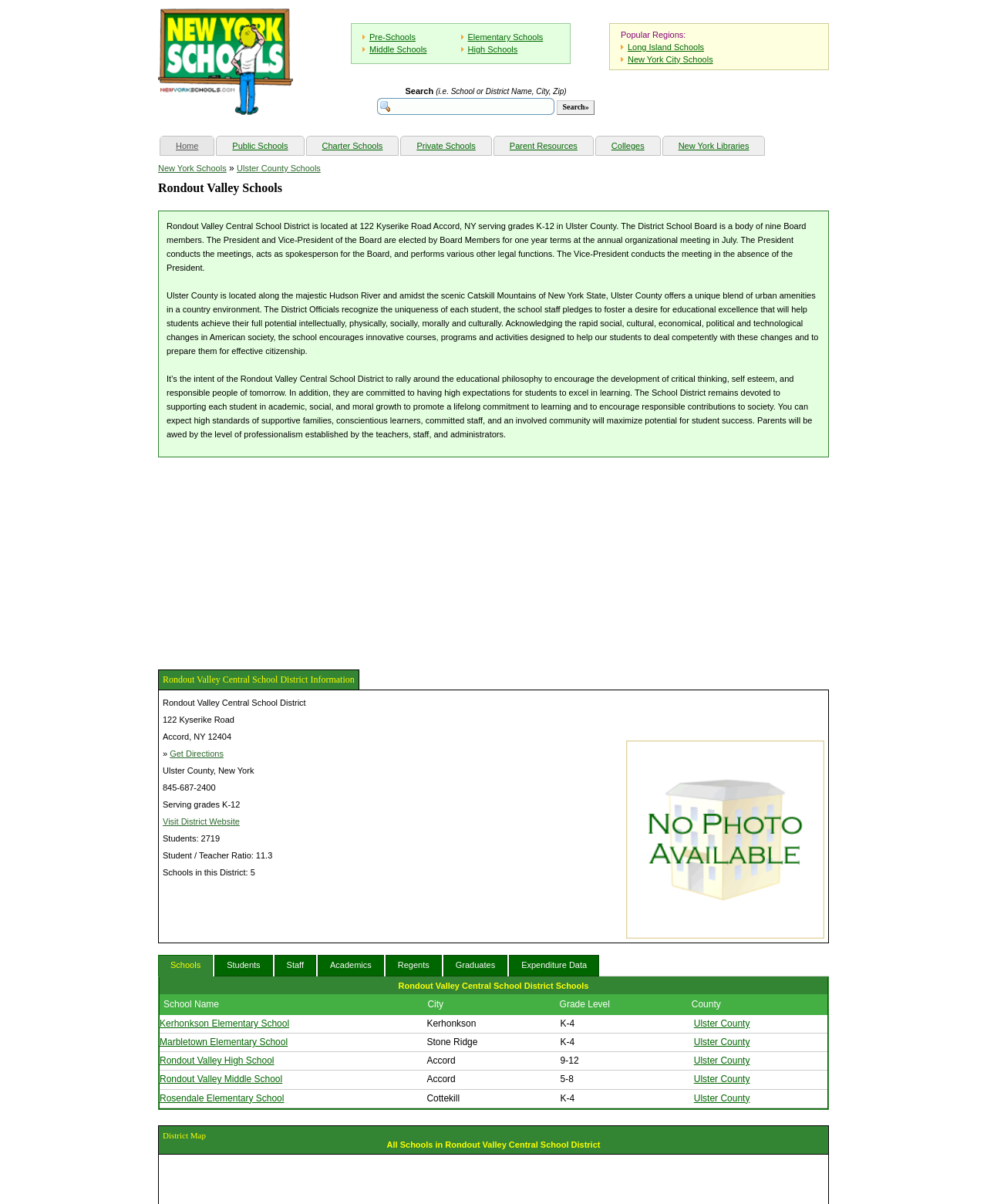What is the student-teacher ratio in the district?
Refer to the image and give a detailed answer to the question.

The student-teacher ratio in the district can be found in the text 'Student / Teacher Ratio: 11.3' under the 'Rondout Valley Central School District Information' section.